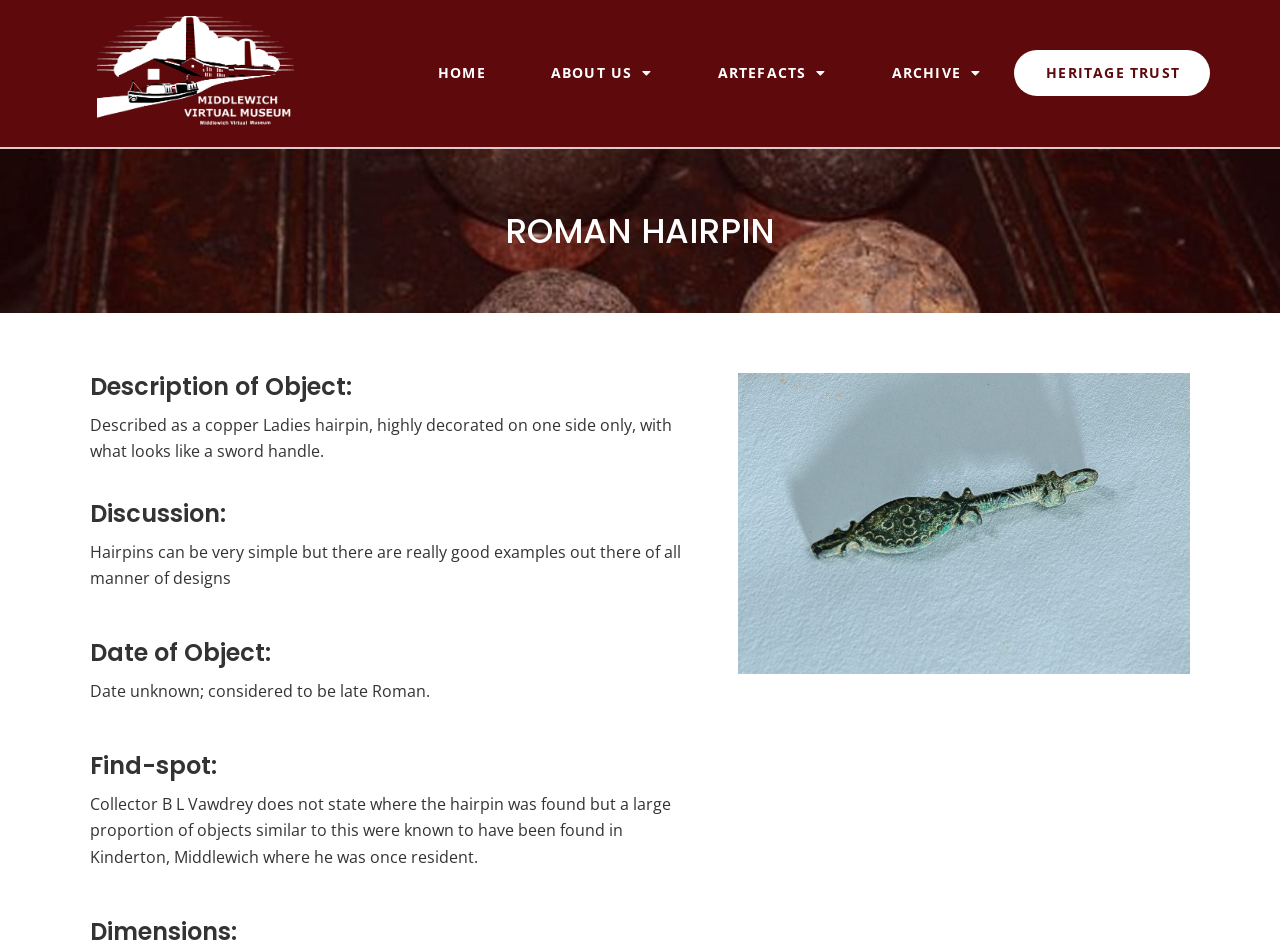Identify the bounding box for the UI element described as: "HERITAGE TRUST". Ensure the coordinates are four float numbers between 0 and 1, formatted as [left, top, right, bottom].

[0.794, 0.053, 0.945, 0.102]